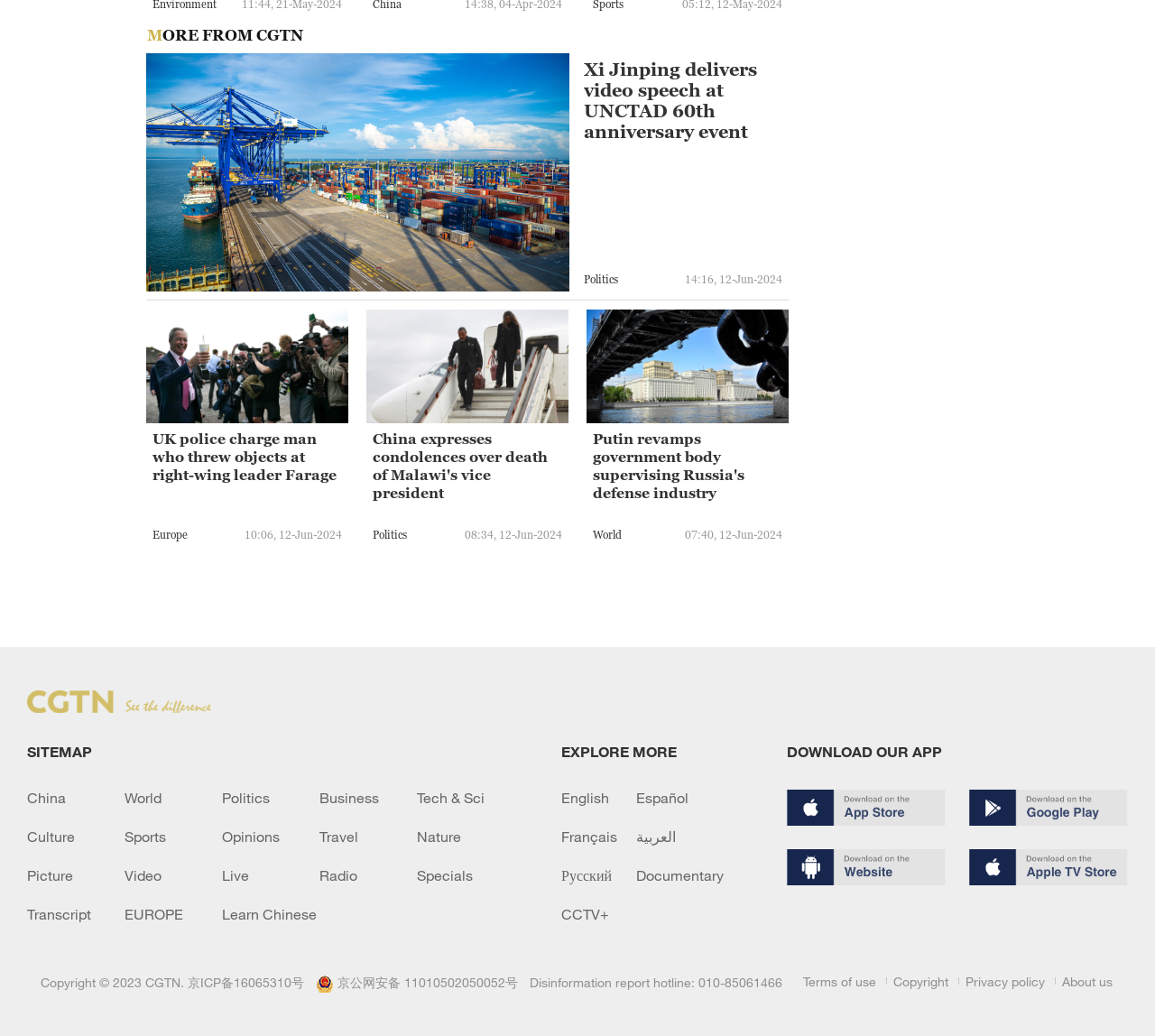Identify the bounding box coordinates of the specific part of the webpage to click to complete this instruction: "Click on the 'About us' link".

[0.914, 0.938, 0.963, 0.958]